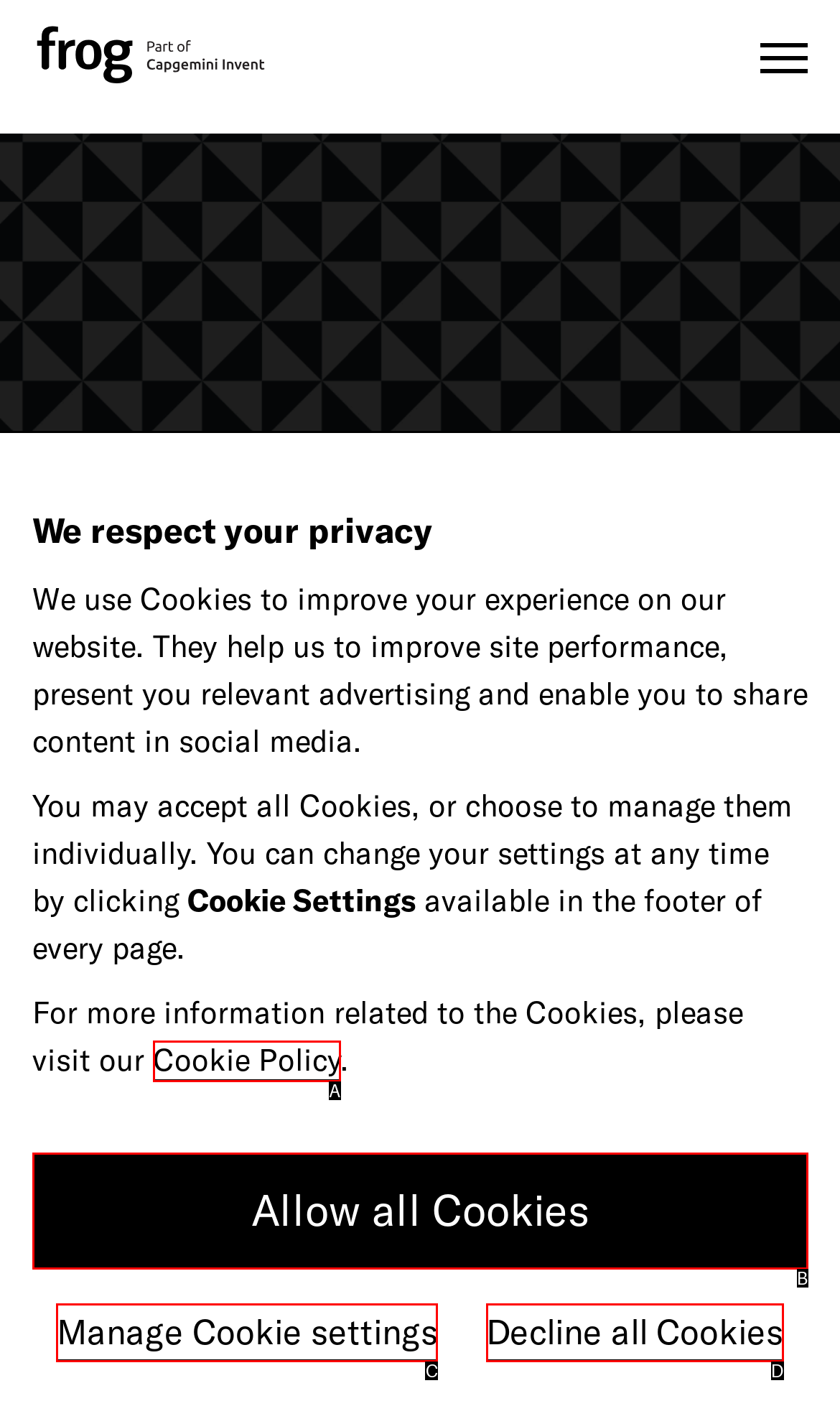Choose the HTML element that corresponds to the description: Cookie Policy
Provide the answer by selecting the letter from the given choices.

A